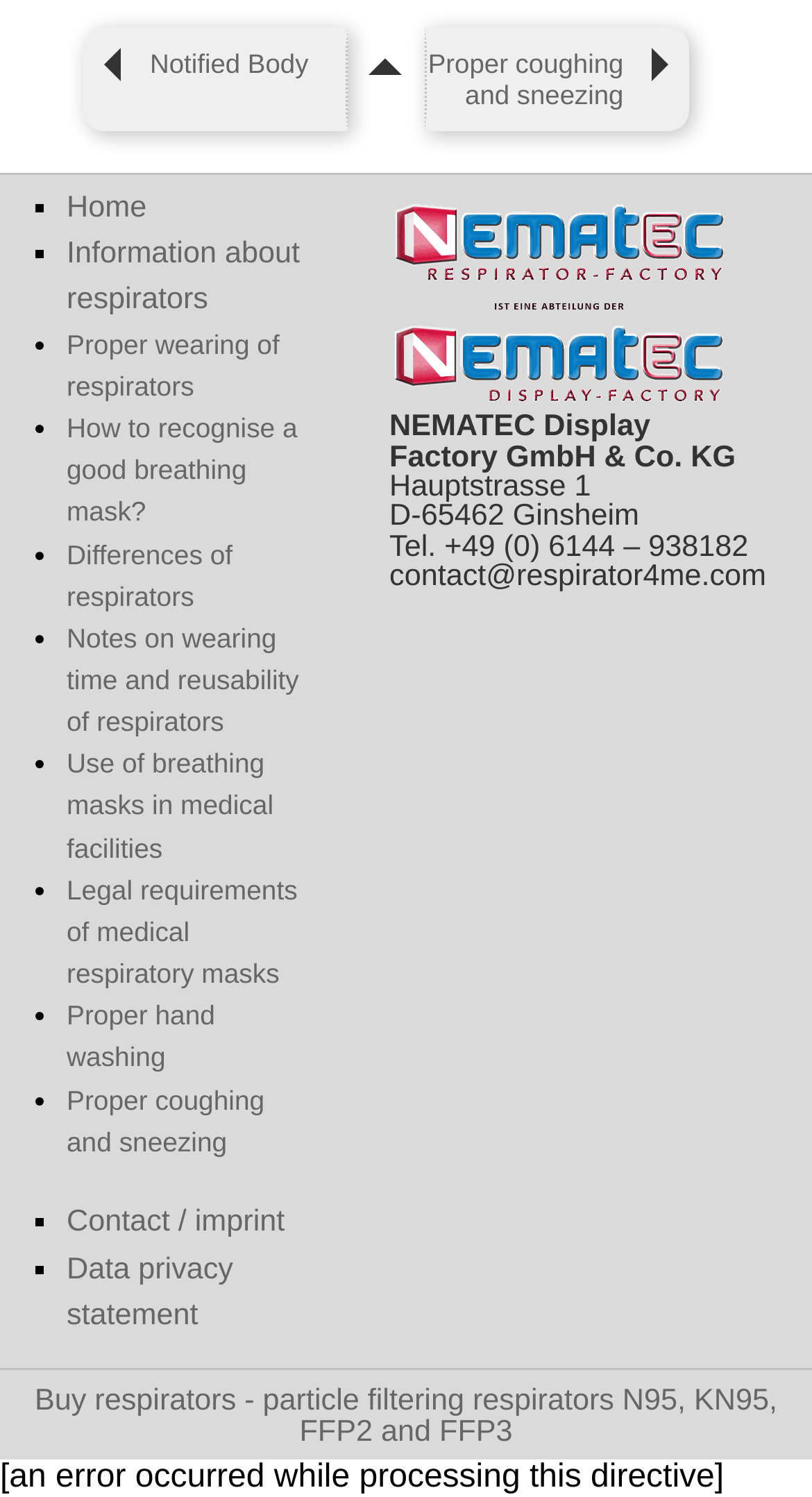What is the address of the company?
Based on the visual, give a brief answer using one word or a short phrase.

Hauptstrasse 1, D-65462 Ginsheim